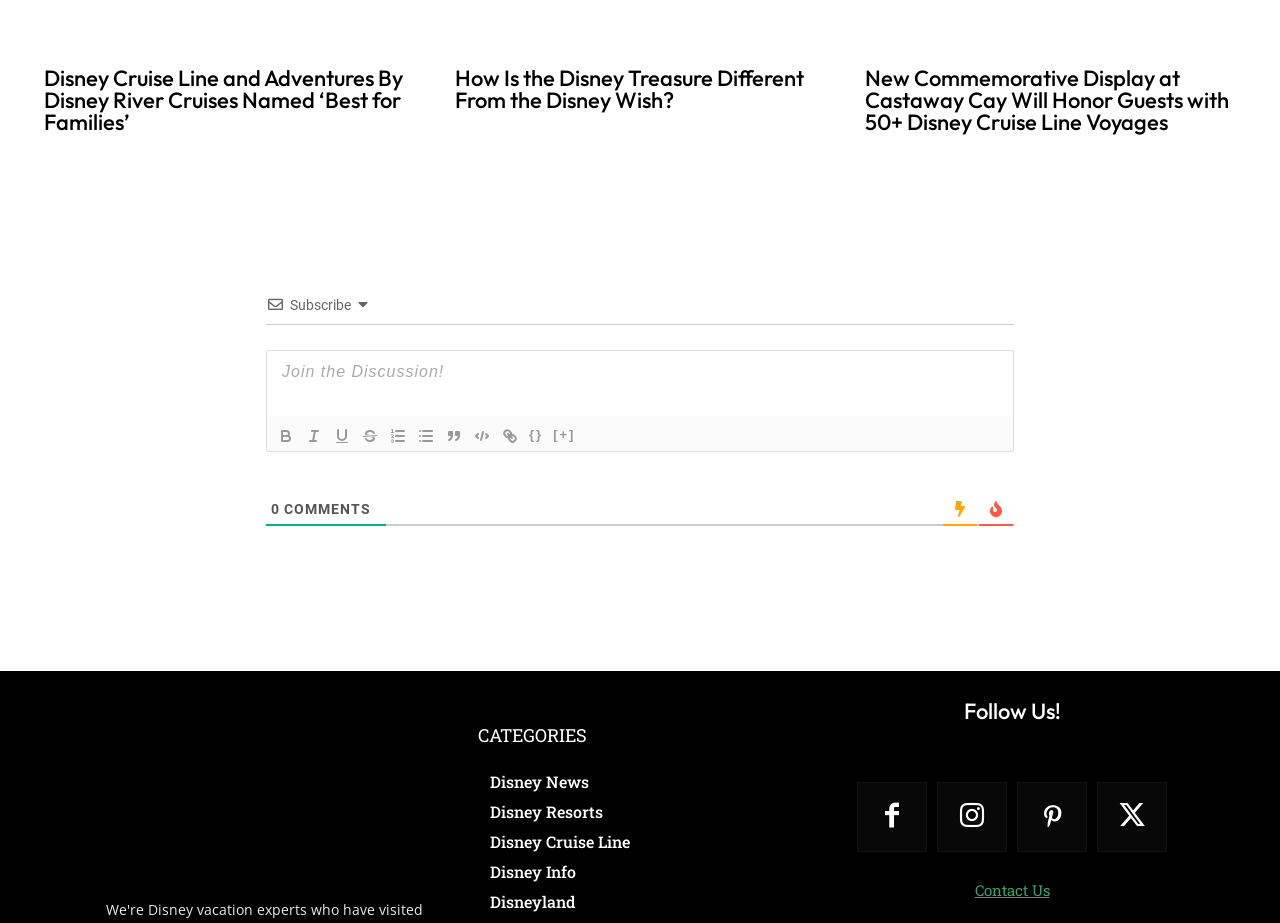Please reply to the following question with a single word or a short phrase:
What is the last link in the 'Follow Us!' section?

Contact Us